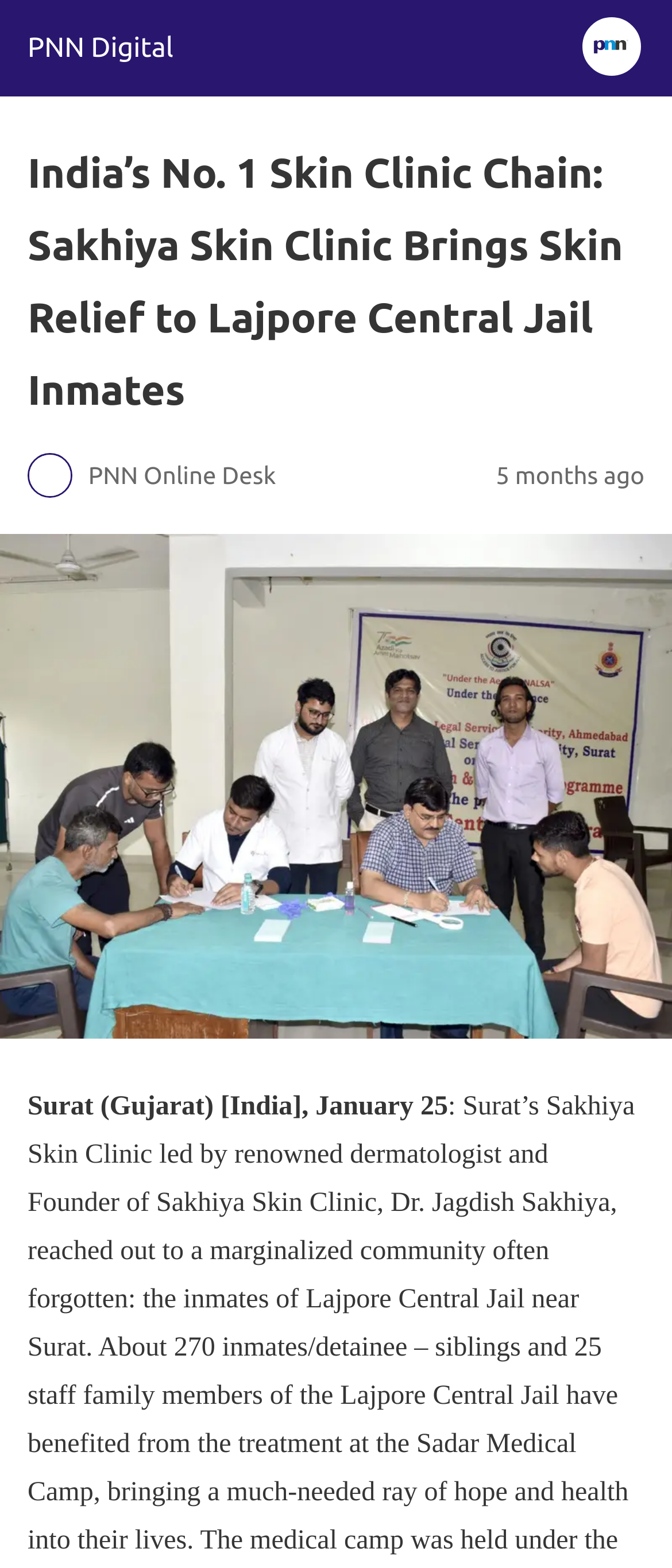Give the bounding box coordinates for this UI element: "PNN Digital". The coordinates should be four float numbers between 0 and 1, arranged as [left, top, right, bottom].

[0.041, 0.021, 0.258, 0.041]